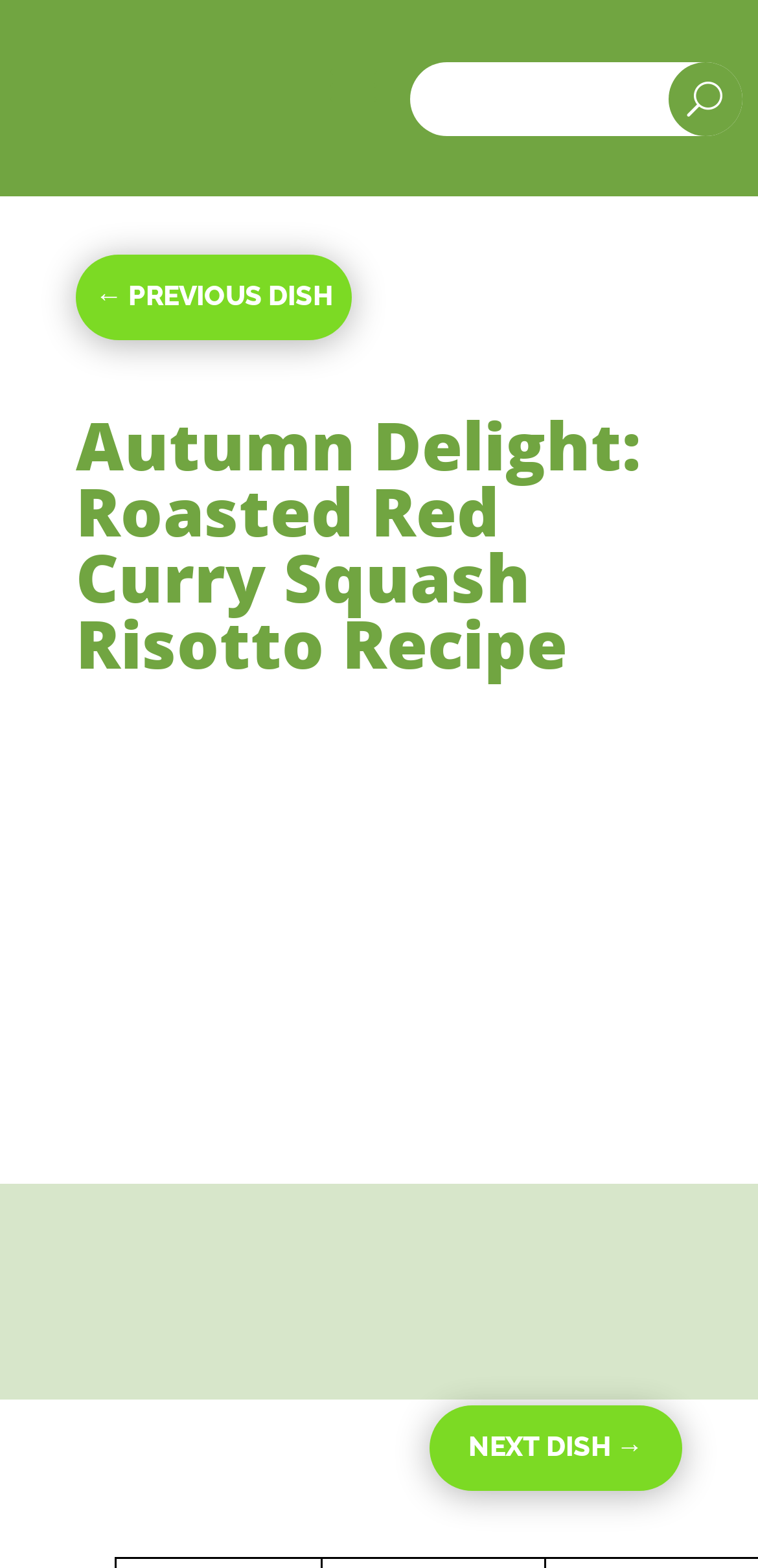Find the coordinates for the bounding box of the element with this description: "Main Courses".

[0.292, 0.448, 0.459, 0.466]